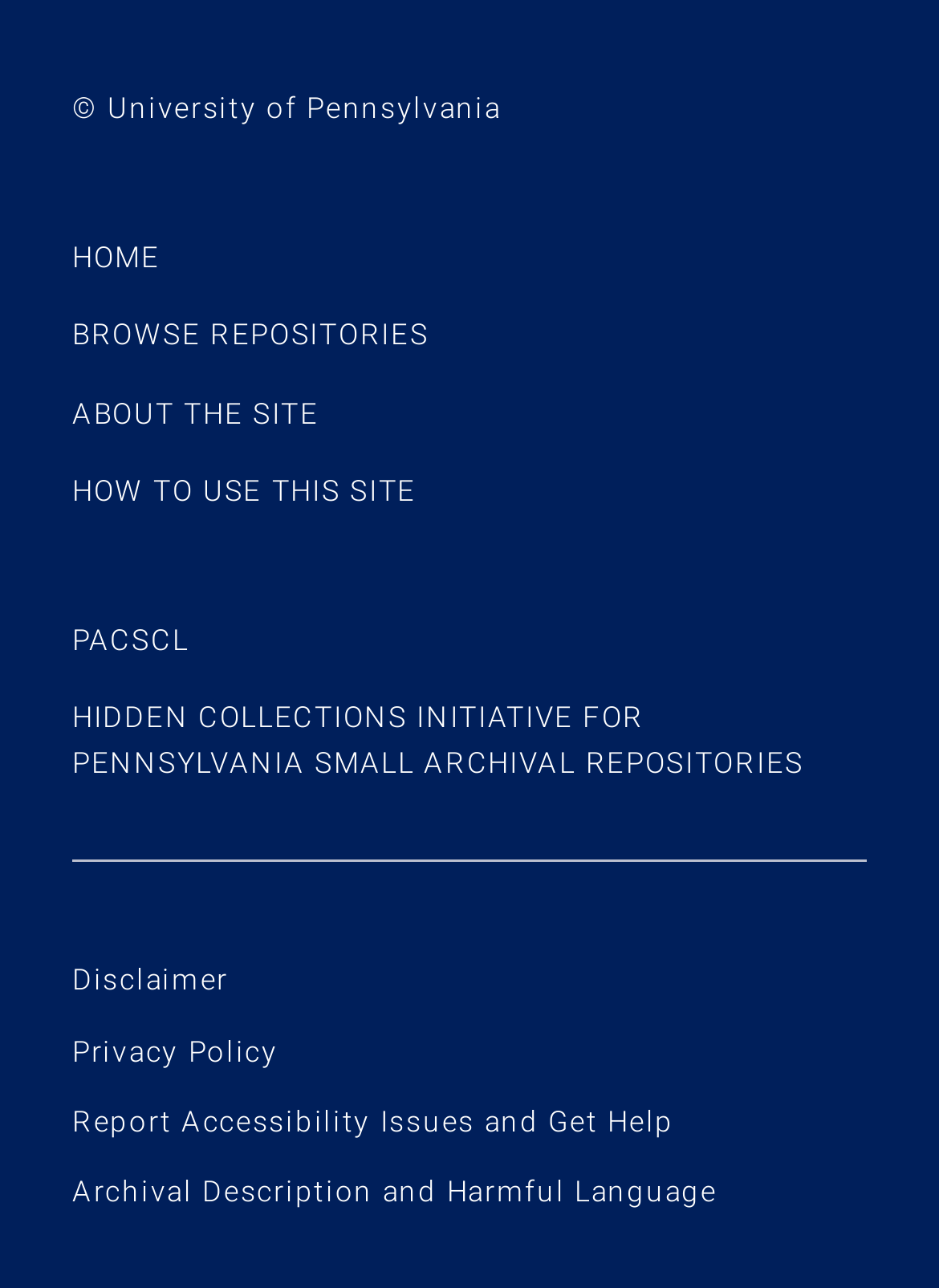Indicate the bounding box coordinates of the element that needs to be clicked to satisfy the following instruction: "Enter your name". The coordinates should be four float numbers between 0 and 1, i.e., [left, top, right, bottom].

None